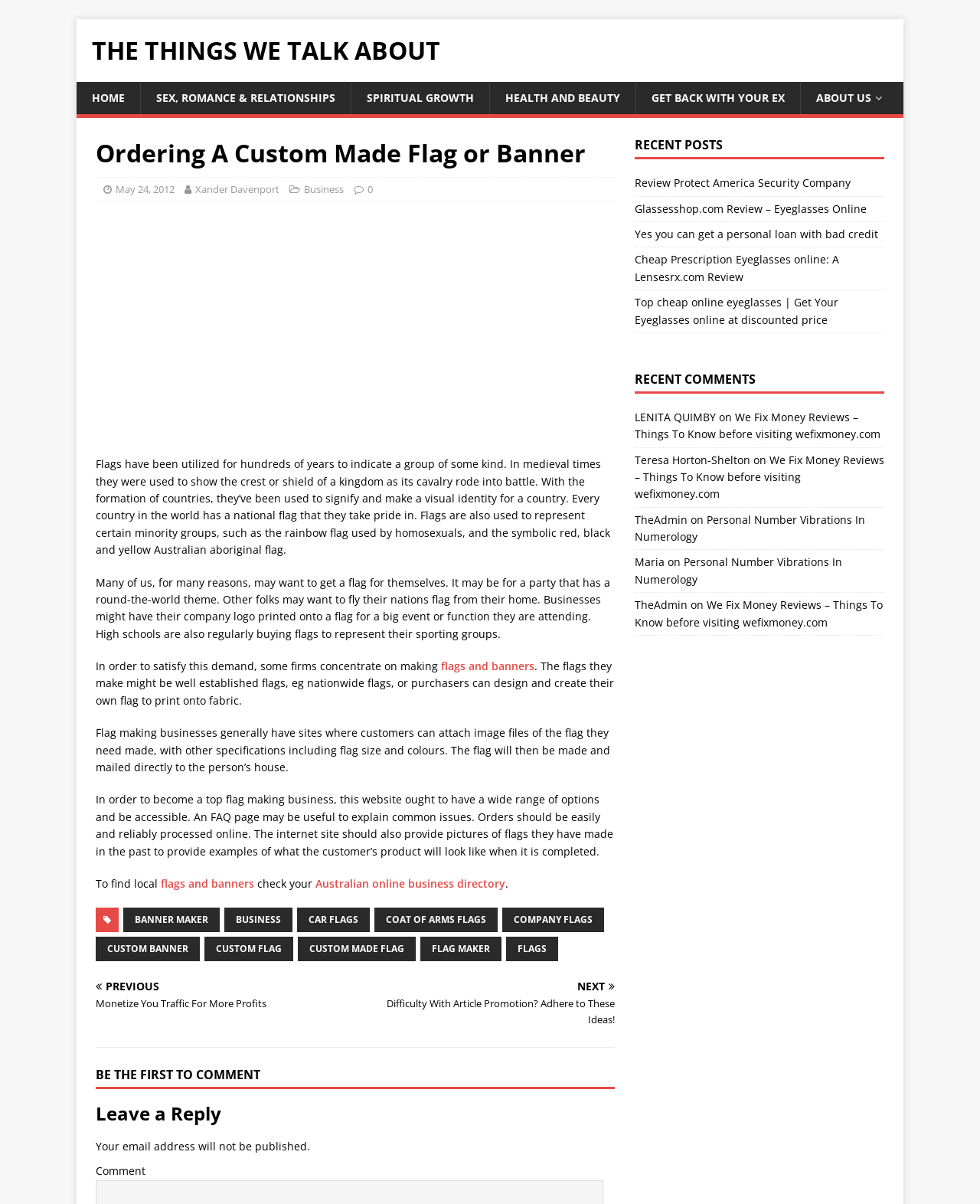Provide a one-word or one-phrase answer to the question:
Where can local flags and banners be found?

Australian online business directory